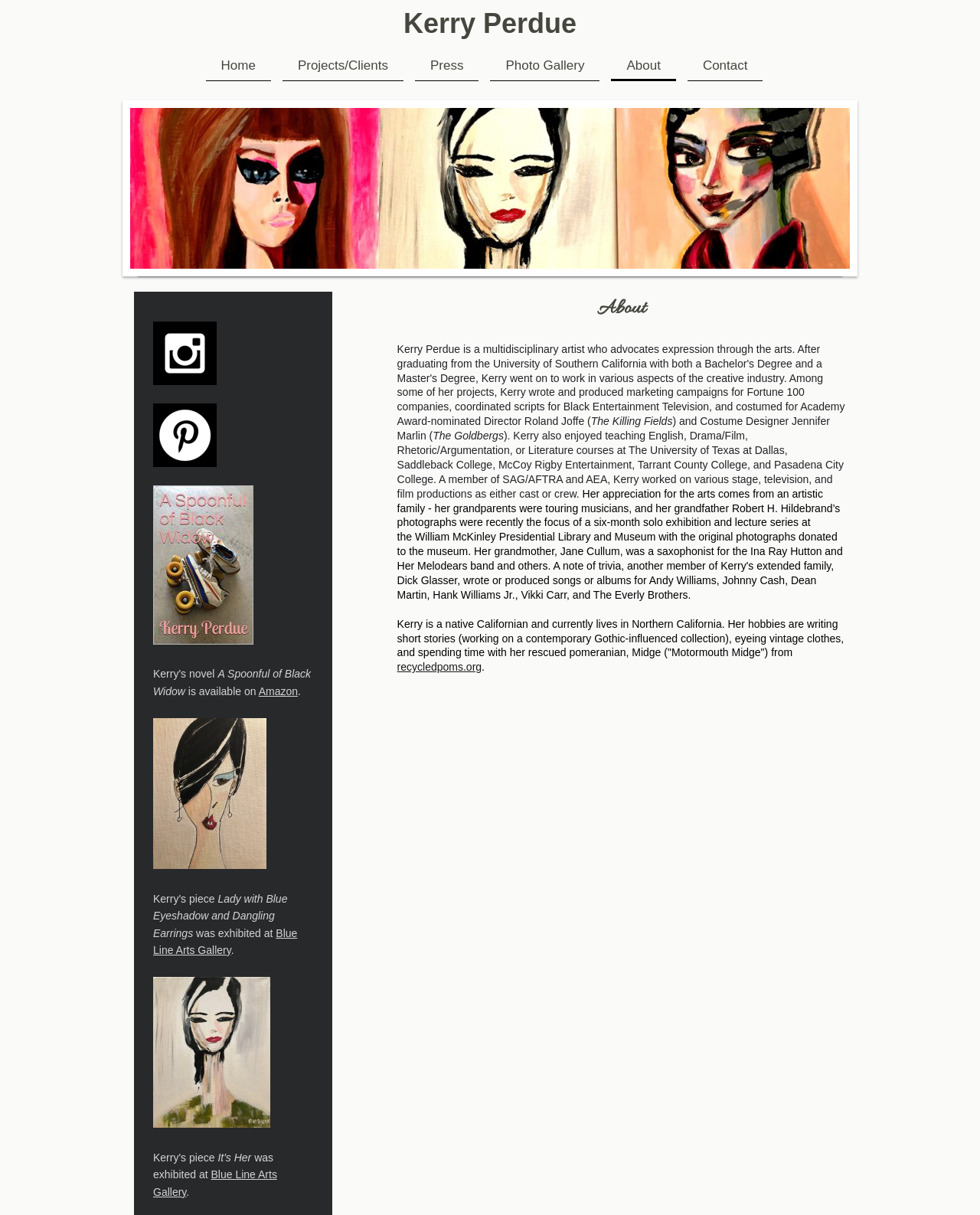What is the name of Kerry Perdue's rescued pomeranian?
Based on the content of the image, thoroughly explain and answer the question.

The webpage mentions that Kerry Perdue's hobbies include spending time with her rescued pomeranian, Midge, also known as 'Motormouth Midge'.